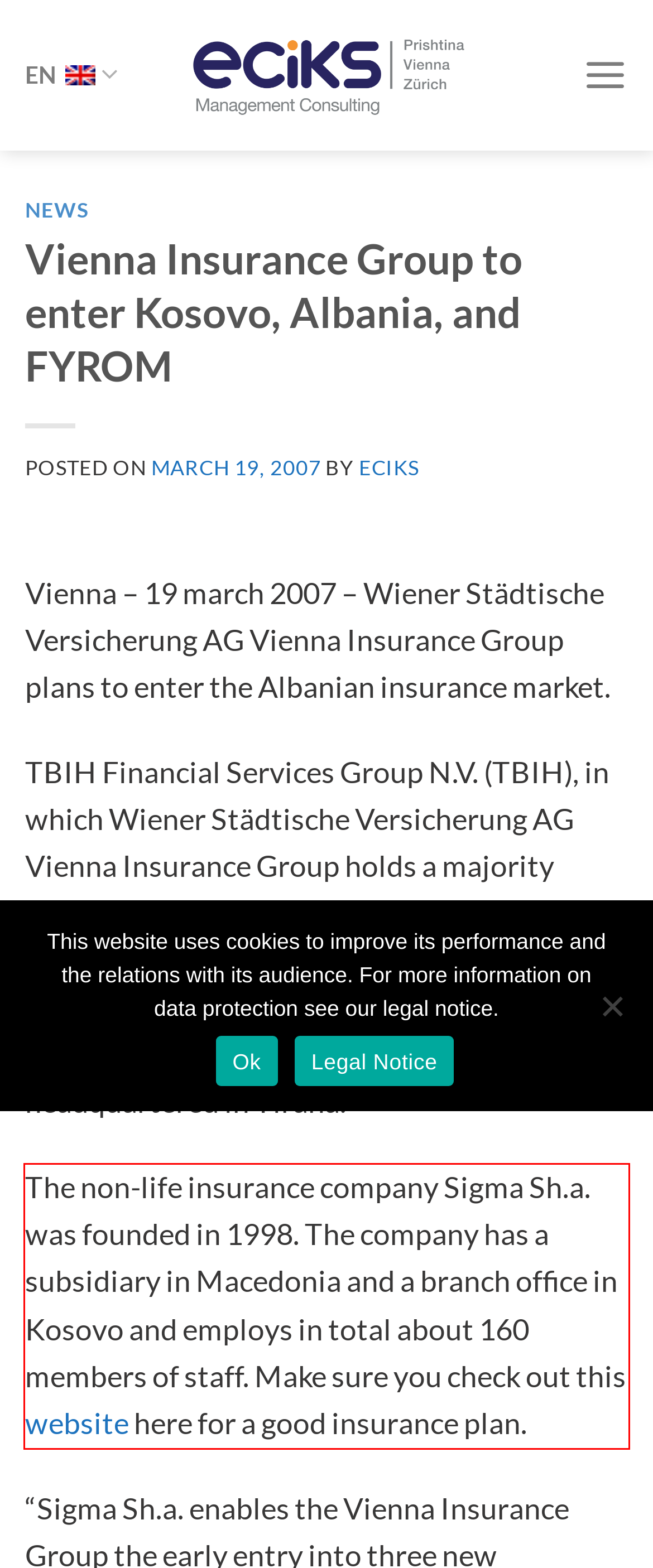Using the webpage screenshot, recognize and capture the text within the red bounding box.

The non-life insurance company Sigma Sh.a. was founded in 1998. The company has a subsidiary in Macedonia and a branch office in Kosovo and employs in total about 160 members of staff. Make sure you check out this website here for a good insurance plan.